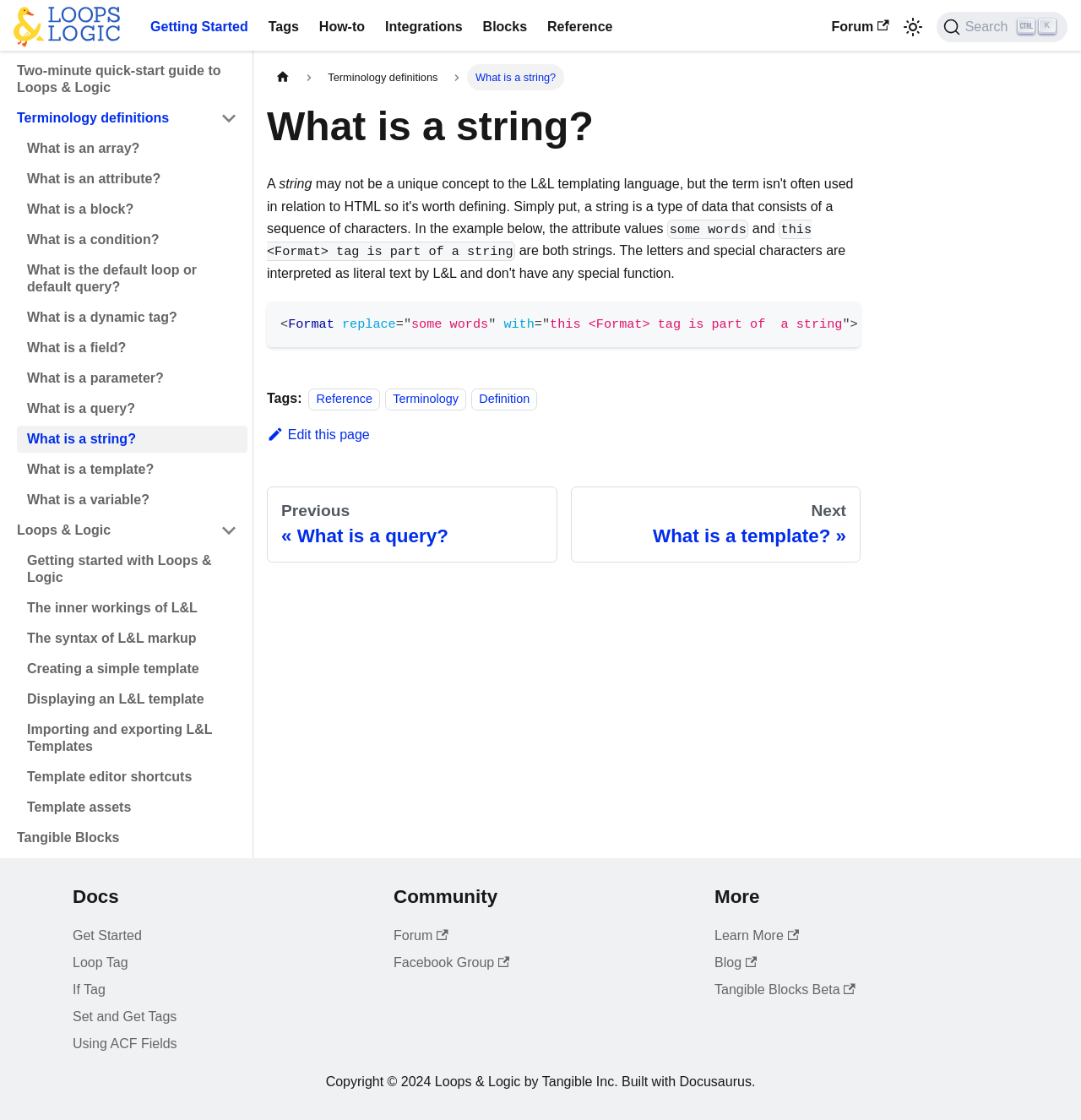Indicate the bounding box coordinates of the clickable region to achieve the following instruction: "Search."

[0.866, 0.011, 0.988, 0.038]